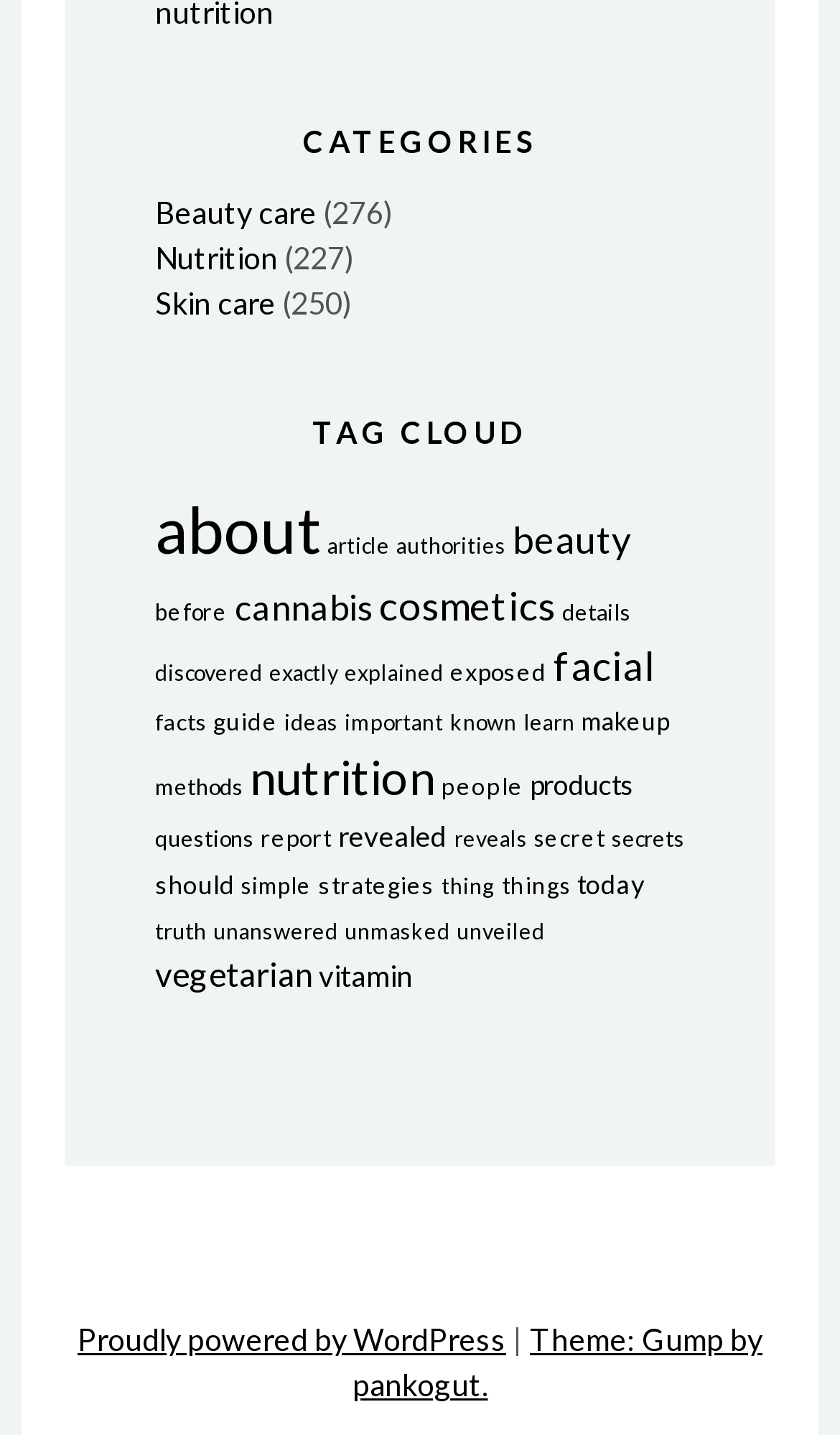Refer to the image and offer a detailed explanation in response to the question: How many links are there in the 'TAG CLOUD' section?

I counted the links in the 'TAG CLOUD' section, and there are 24 links in total, ranging from 'about' to 'vitamin'.